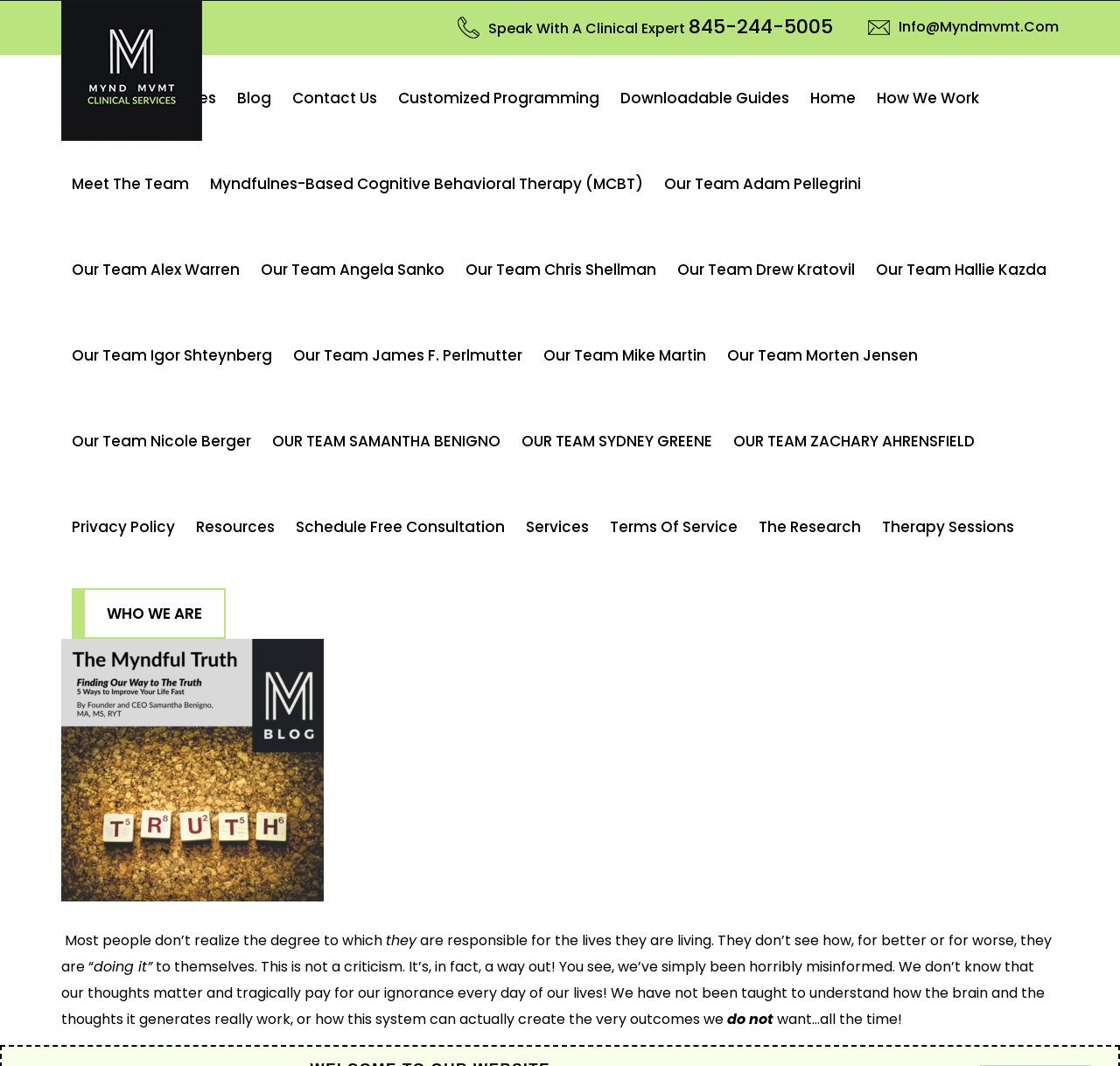Create a full and detailed caption for the entire webpage.

The webpage appears to be the homepage of MYND MVMT, a website focused on personal development and self-improvement. At the top, there is a prominent link to speak with a clinical expert, accompanied by a phone number and email address. 

Below this, there is a horizontal navigation menu with various links, including "A La Carte Services", "Blog", "Contact Us", and more. These links are evenly spaced and take up the majority of the width of the page.

On the left side of the page, there is a list of links to individual team members, including their names and titles. This list takes up a significant portion of the page's height.

In the middle of the page, there is a block of text that discusses personal responsibility and the importance of understanding how one's thoughts affect their life. The text is divided into several paragraphs and is written in a conversational tone.

At the bottom of the page, there are additional links to resources, services, and other pages on the website, including a privacy policy and terms of service.